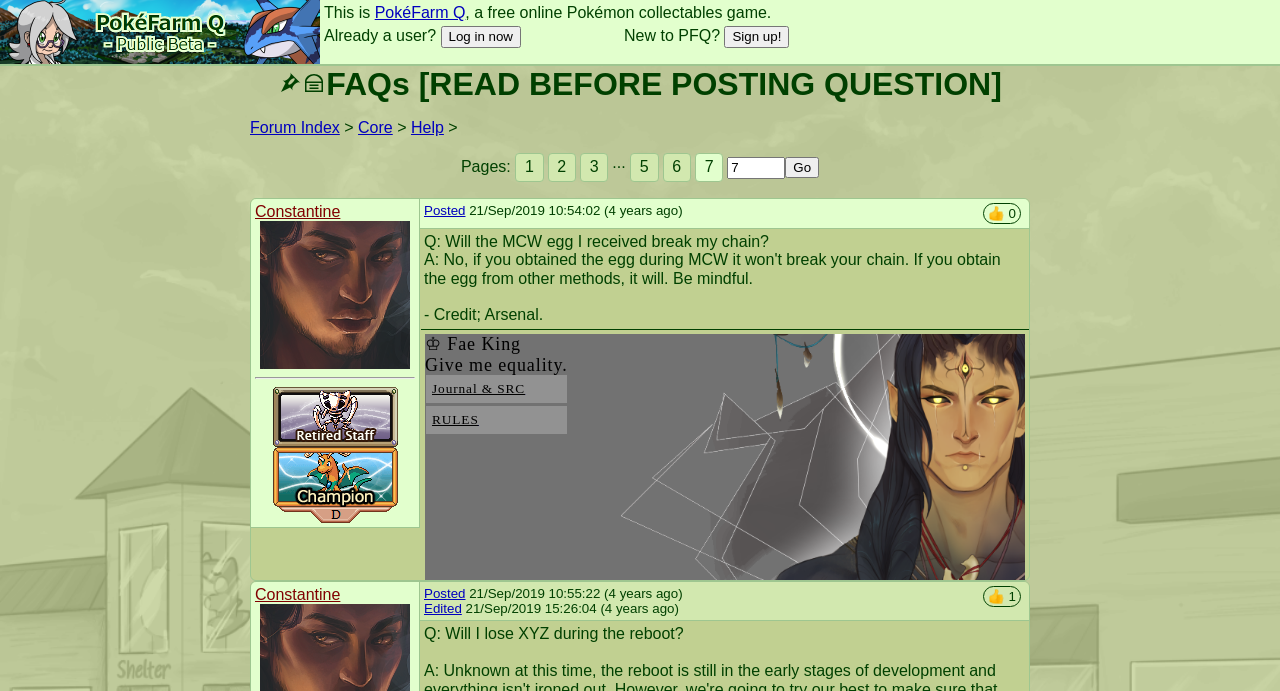Based on what you see in the screenshot, provide a thorough answer to this question: What is the role of Constantine?

Constantine's avatar is displayed with a 'retiredstaff.png' image, which suggests that Constantine is a retired staff member.